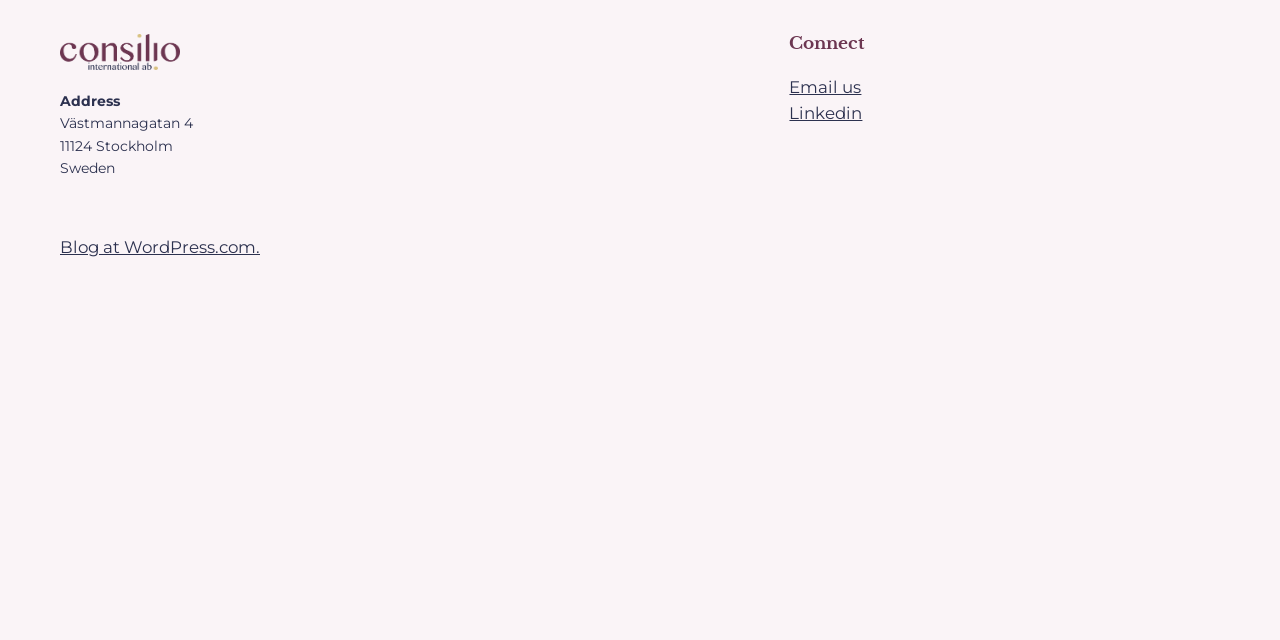Identify the bounding box for the given UI element using the description provided. Coordinates should be in the format (top-left x, top-left y, bottom-right x, bottom-right y) and must be between 0 and 1. Here is the description: Email us

[0.617, 0.12, 0.673, 0.151]